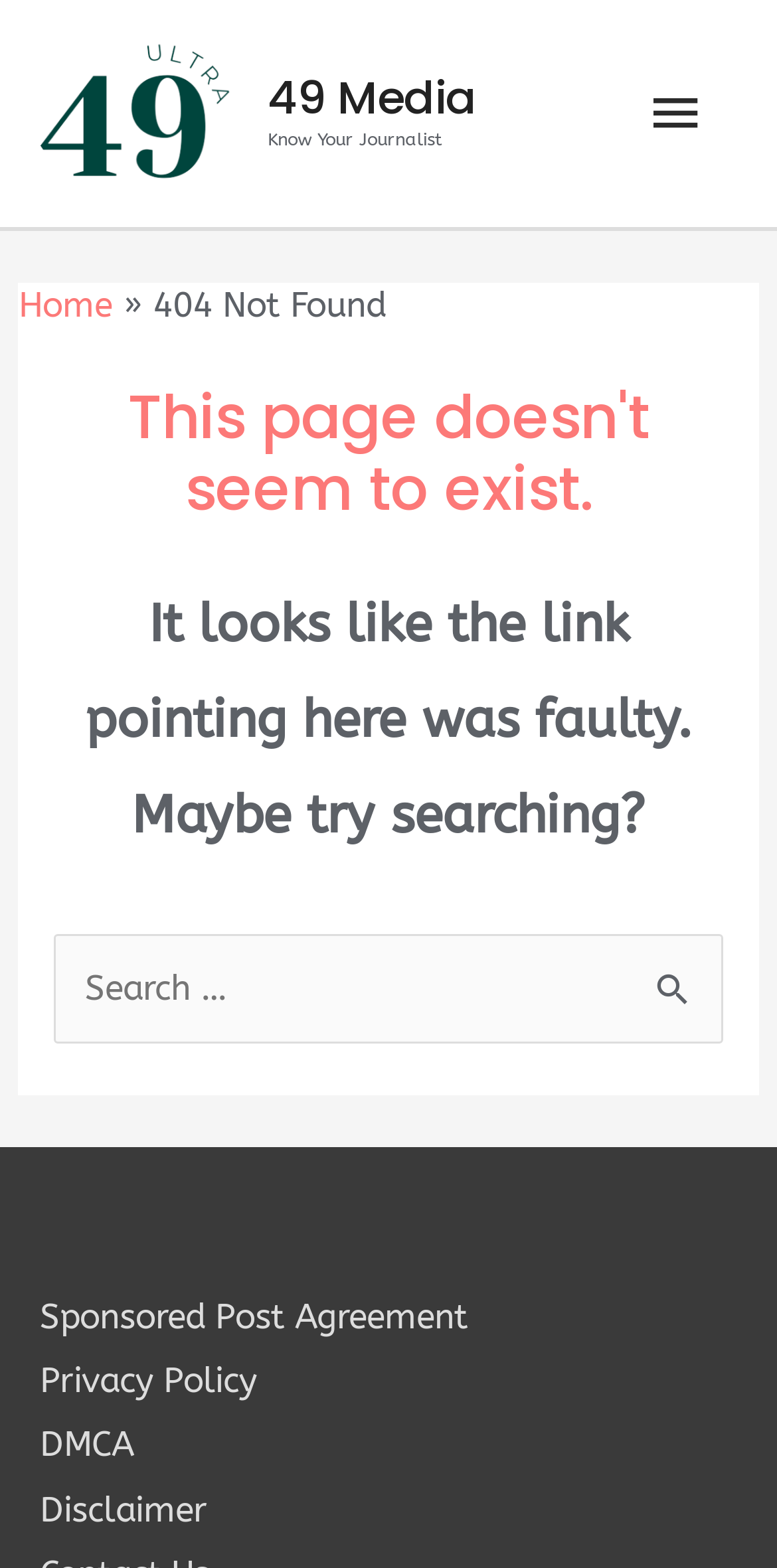Please respond in a single word or phrase: 
What is the purpose of the search box?

Search for content